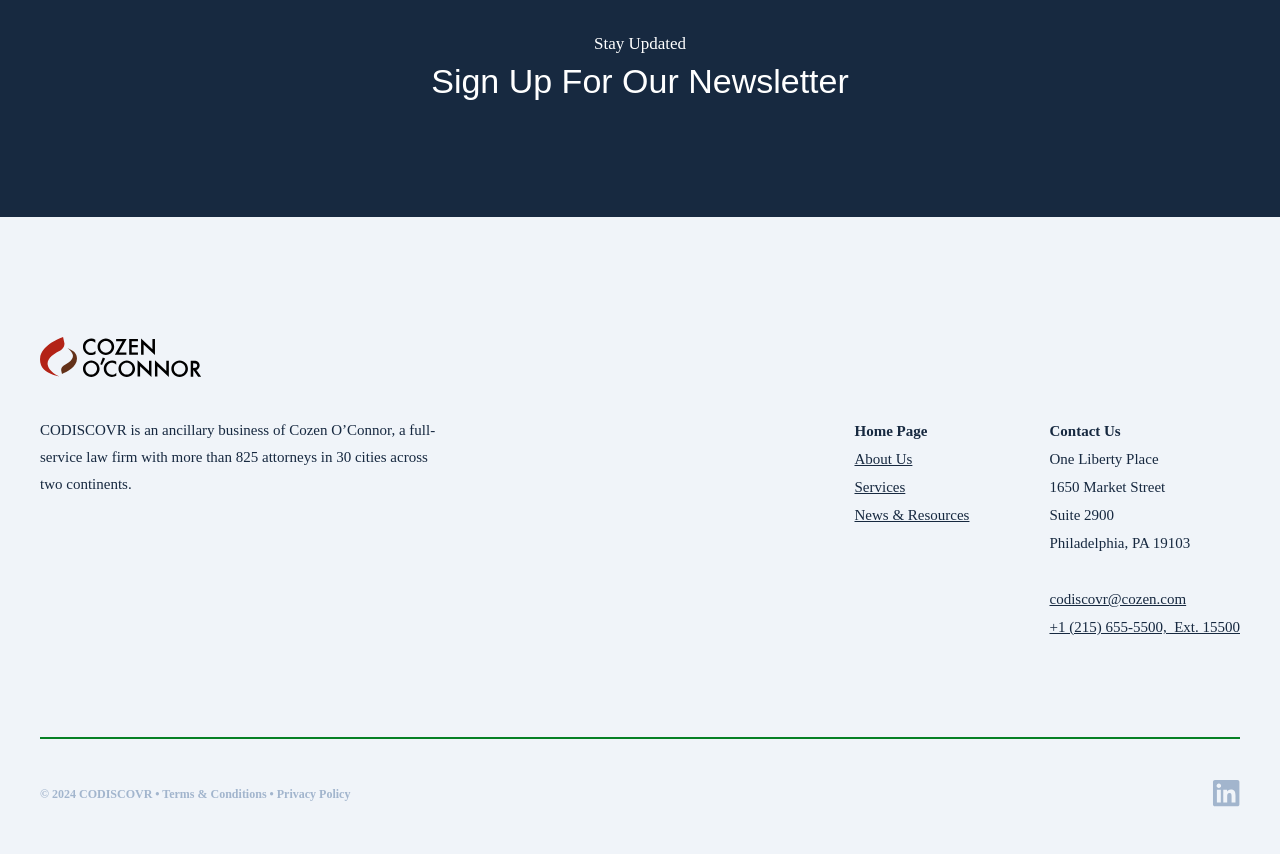Please identify the bounding box coordinates of the element on the webpage that should be clicked to follow this instruction: "Send an email to codiscovr@cozen.com". The bounding box coordinates should be given as four float numbers between 0 and 1, formatted as [left, top, right, bottom].

[0.82, 0.692, 0.927, 0.711]